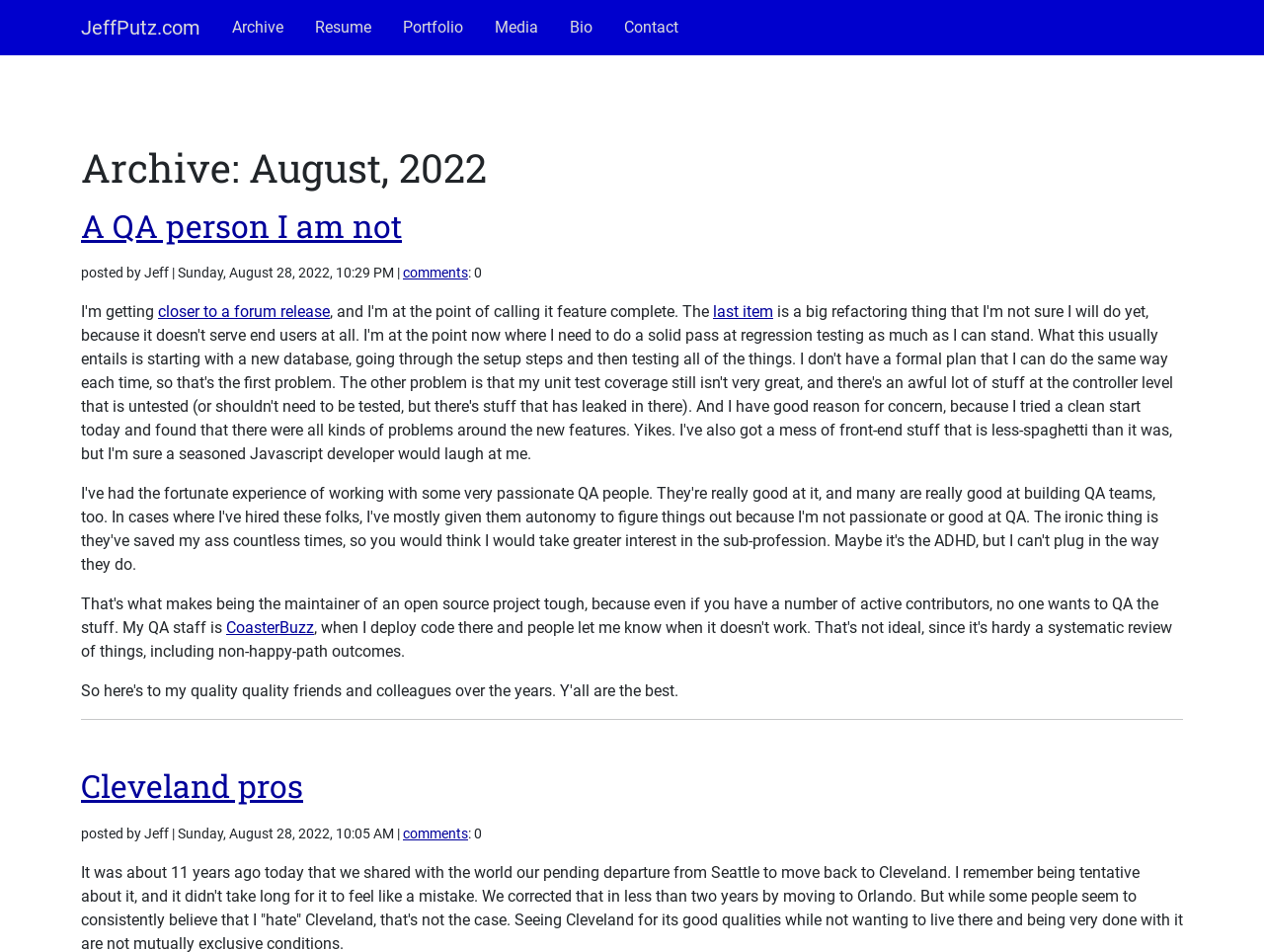Identify the bounding box coordinates of the region that should be clicked to execute the following instruction: "go to JeffPutz.com homepage".

[0.064, 0.008, 0.159, 0.05]